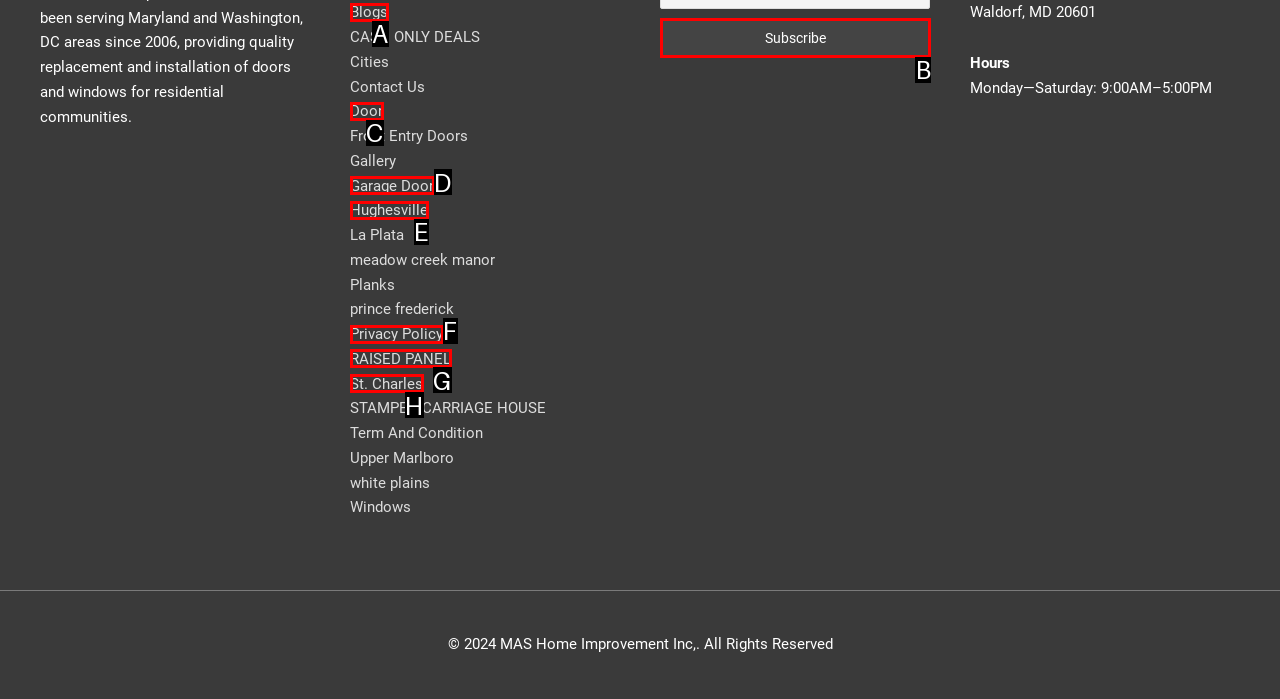Which HTML element should be clicked to fulfill the following task: Subscribe to the newsletter?
Reply with the letter of the appropriate option from the choices given.

B